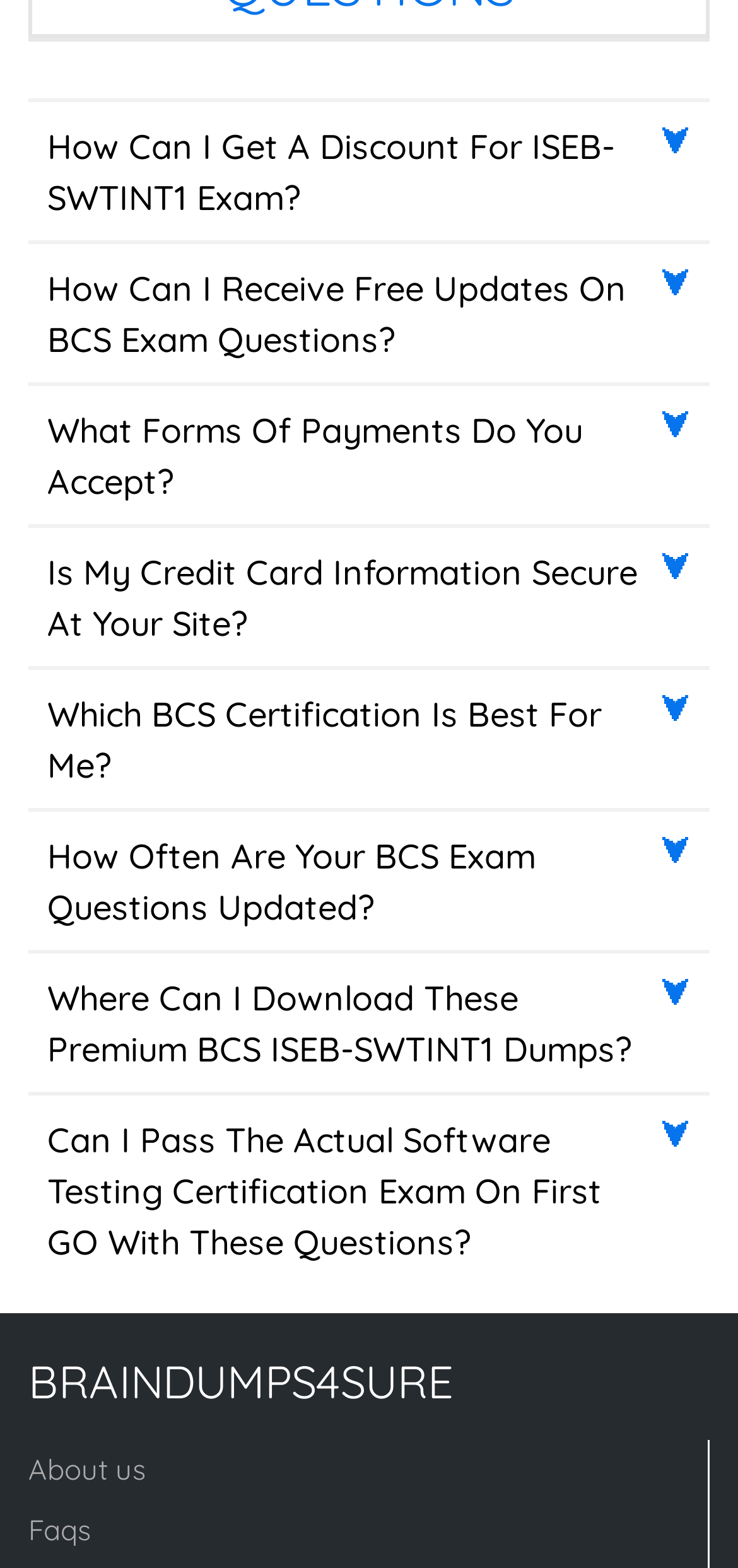Determine the bounding box coordinates of the clickable region to carry out the instruction: "View the FAQ section".

[0.038, 0.964, 0.123, 0.987]